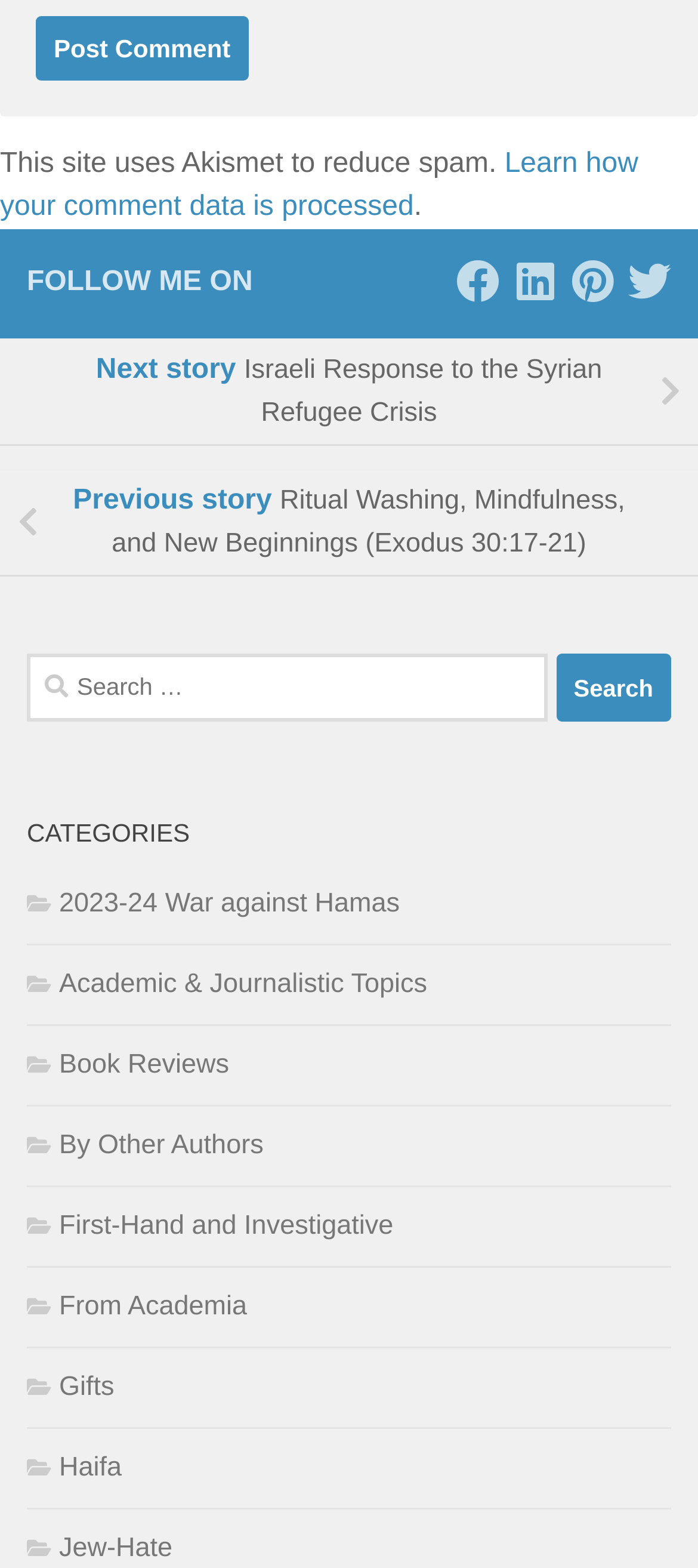Please mark the clickable region by giving the bounding box coordinates needed to complete this instruction: "View categories".

[0.038, 0.518, 0.962, 0.545]